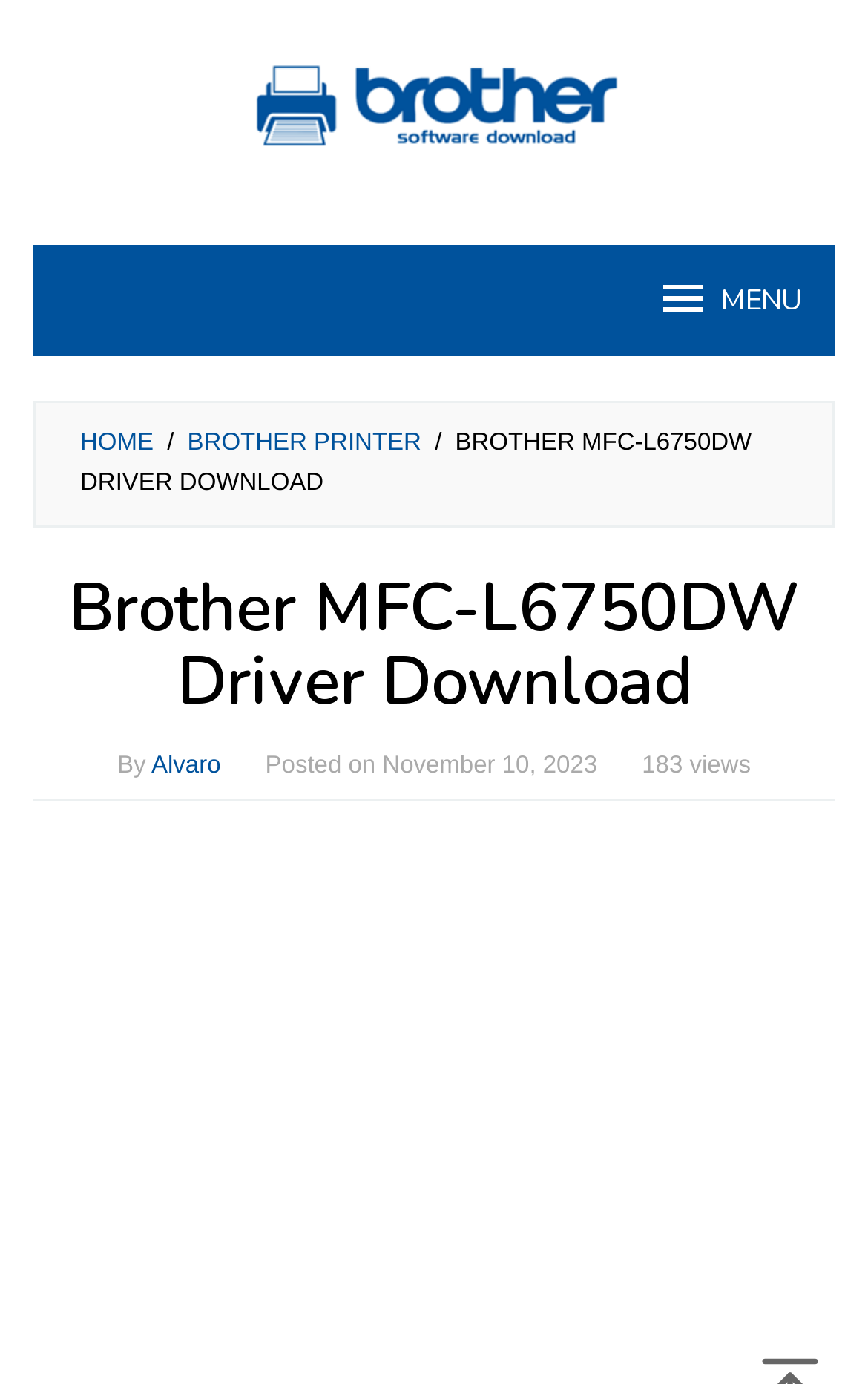Can you find and generate the webpage's heading?

Brother MFC-L6750DW Driver Download